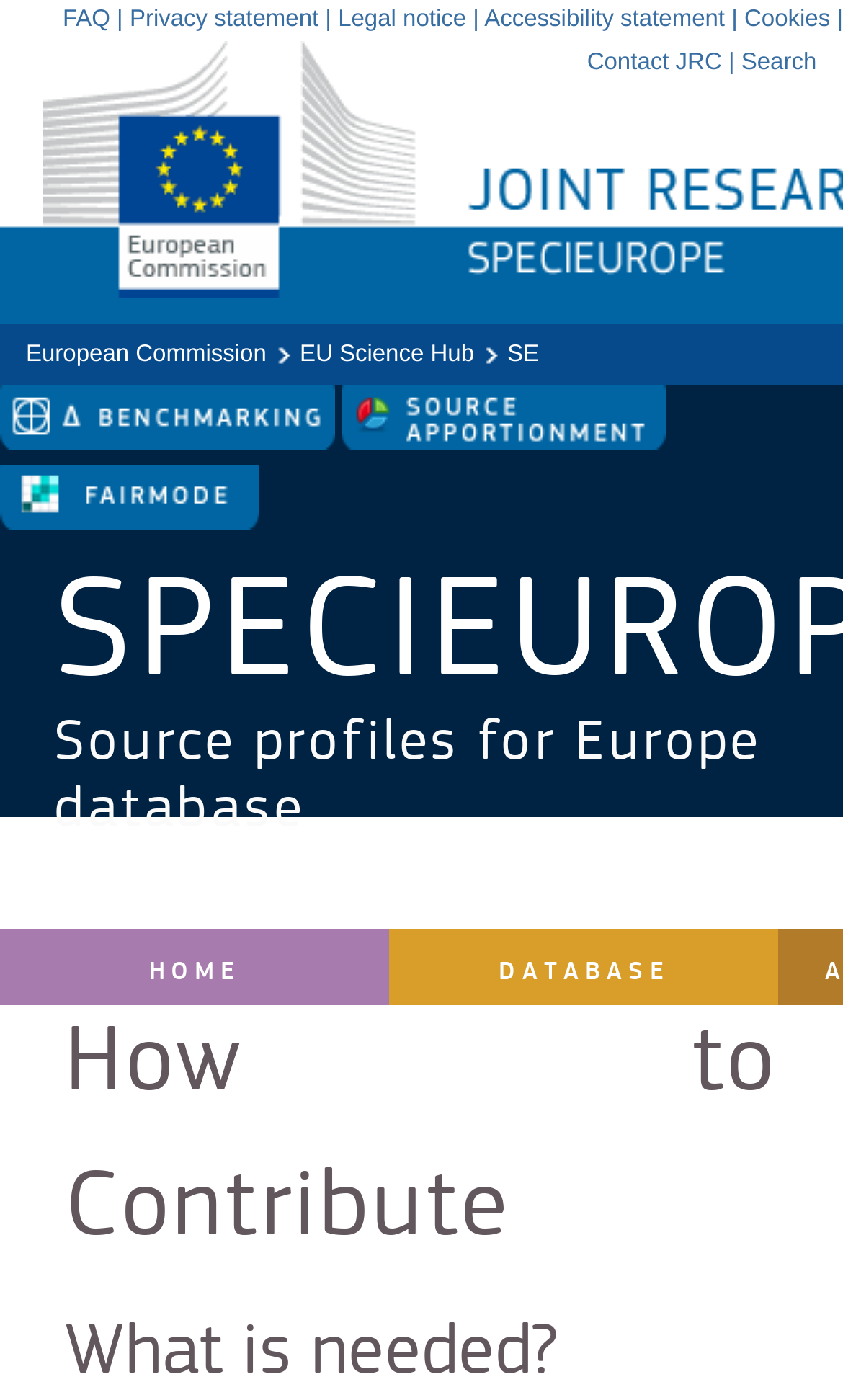Find the bounding box coordinates of the area to click in order to follow the instruction: "visit European Commission".

[0.031, 0.244, 0.316, 0.262]